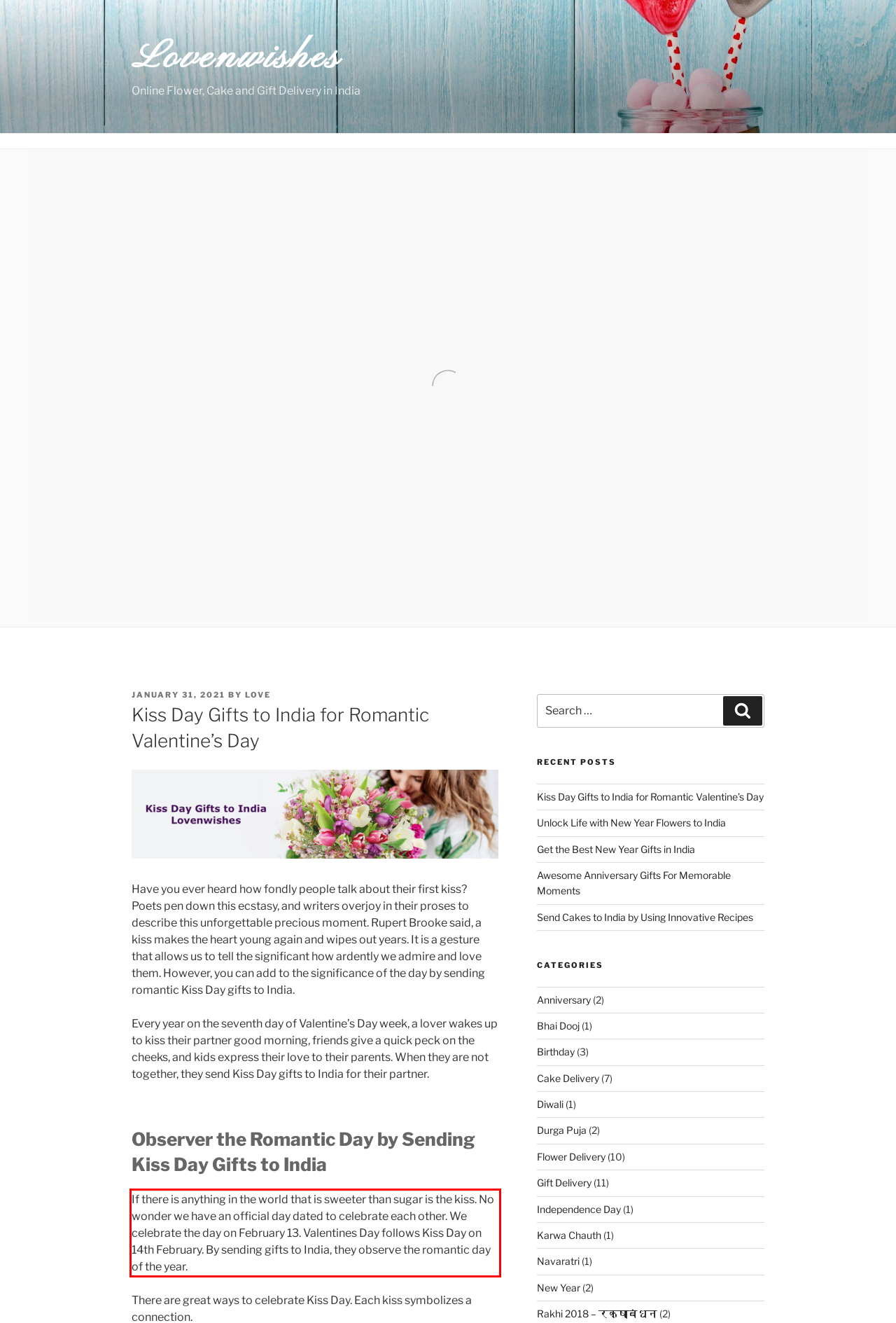Please examine the screenshot of the webpage and read the text present within the red rectangle bounding box.

If there is anything in the world that is sweeter than sugar is the kiss. No wonder we have an official day dated to celebrate each other. We celebrate the day on February 13. Valentines Day follows Kiss Day on 14th February. By sending gifts to India, they observe the romantic day of the year.